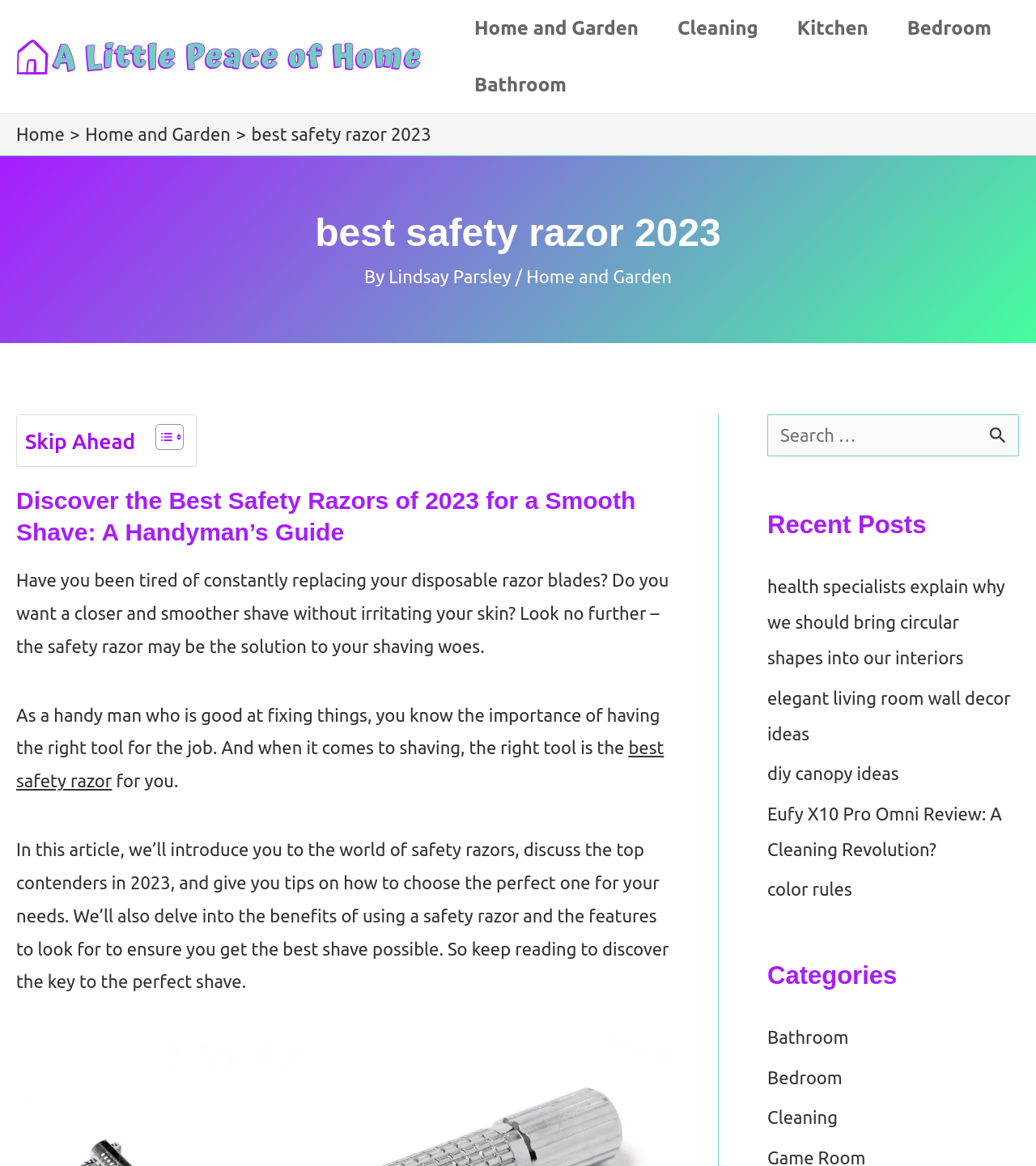Who is the author of the article?
Using the visual information, answer the question in a single word or phrase.

Lindsay Parsley